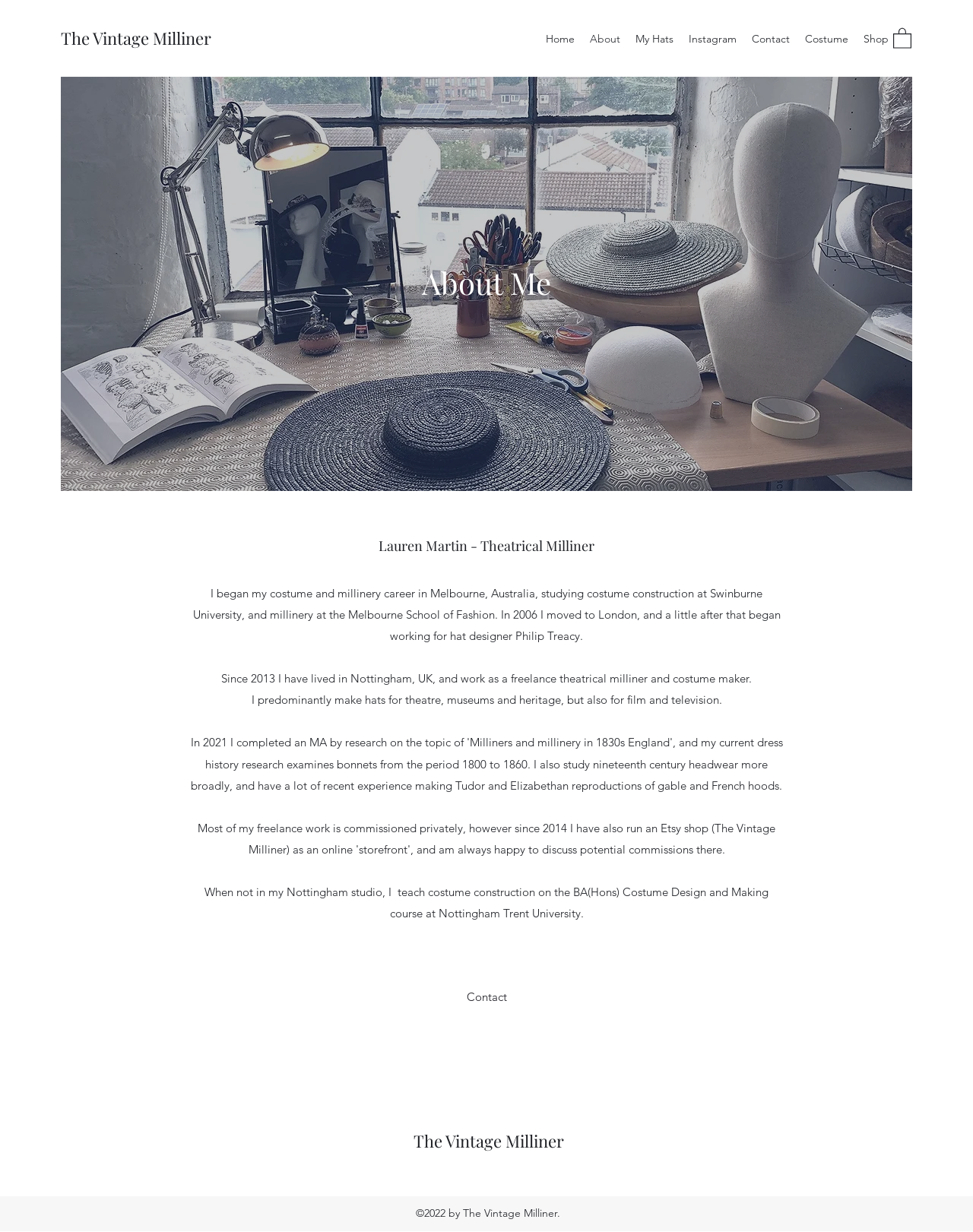What is the profession of Lauren Martin?
Please provide a single word or phrase based on the screenshot.

Theatrical Milliner